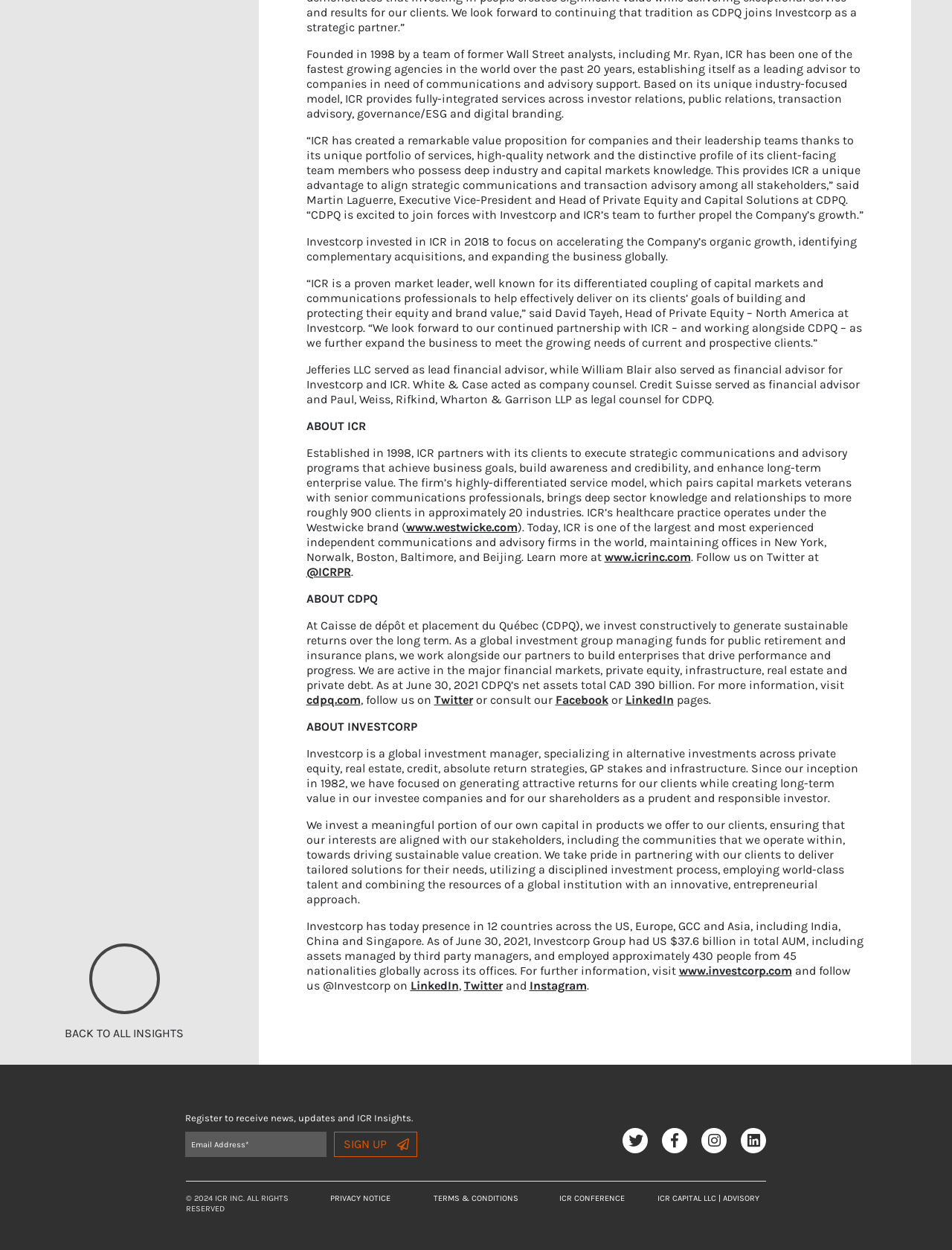Pinpoint the bounding box coordinates of the element you need to click to execute the following instruction: "Register to receive ICR Insights". The bounding box should be represented by four float numbers between 0 and 1, in the format [left, top, right, bottom].

[0.195, 0.89, 0.434, 0.899]